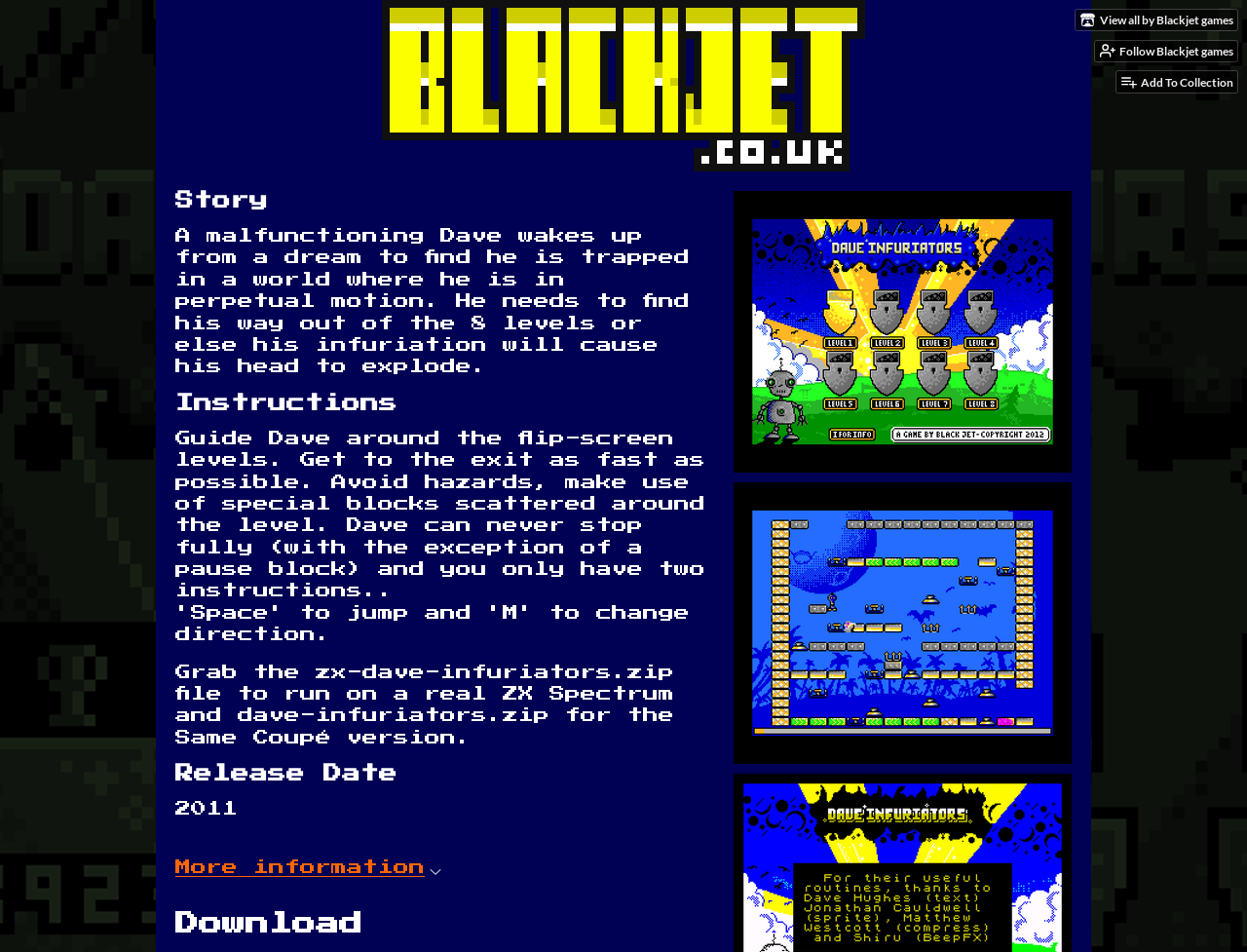What is the name of the game?
Answer the question using a single word or phrase, according to the image.

Dave Infuriators